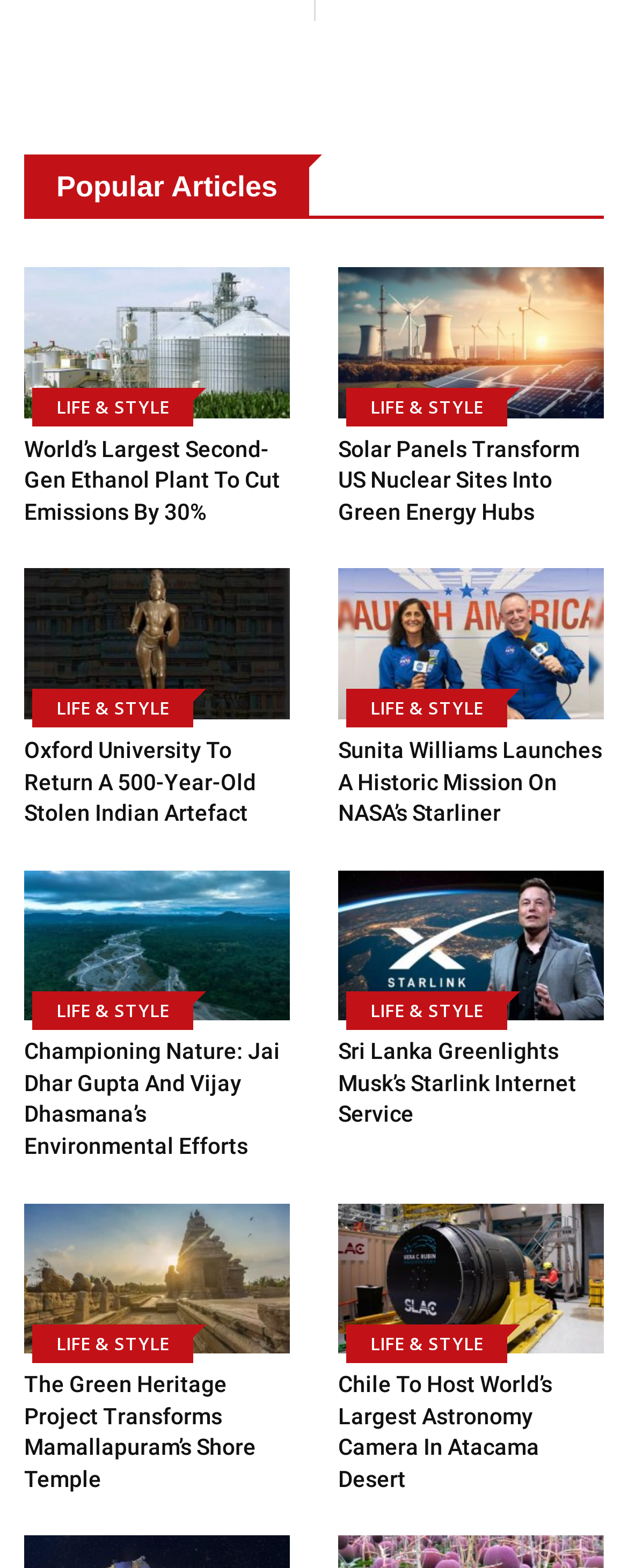Please provide the bounding box coordinates for the element that needs to be clicked to perform the following instruction: "Explore article about Sunita Williams launching a Historic Mission on NASA’s Starliner". The coordinates should be given as four float numbers between 0 and 1, i.e., [left, top, right, bottom].

[0.538, 0.363, 0.962, 0.459]